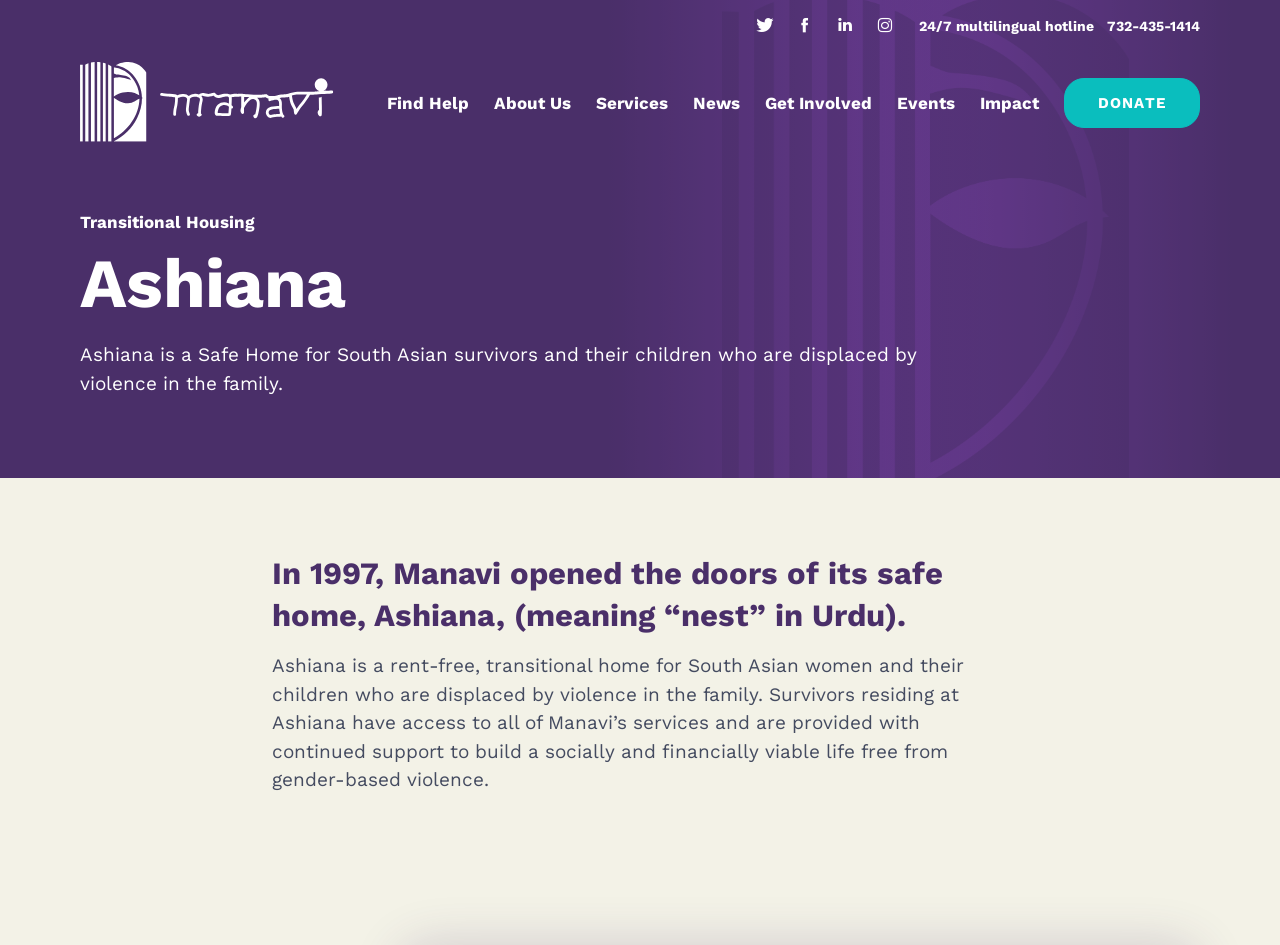Identify the bounding box coordinates for the element you need to click to achieve the following task: "Call the 24/7 multilingual hotline". Provide the bounding box coordinates as four float numbers between 0 and 1, in the form [left, top, right, bottom].

[0.865, 0.019, 0.938, 0.037]